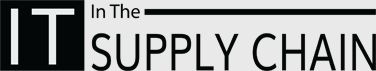Explain the image thoroughly, mentioning every notable detail.

The image features the logo of "IT Supply Chain," prominently displaying the text "In The IT SUPPLY CHAIN." The design showcases a modern aesthetic, emphasizing the text with a bold and professional font. This logo is indicative of the website's focus on news and updates related to information technology within supply chain management. It aligns with the insights provided in the article about Softeon's updated brand and its capabilities in managing warehouse complexities, suggesting a connection between IT innovations and supply chain efficiency.